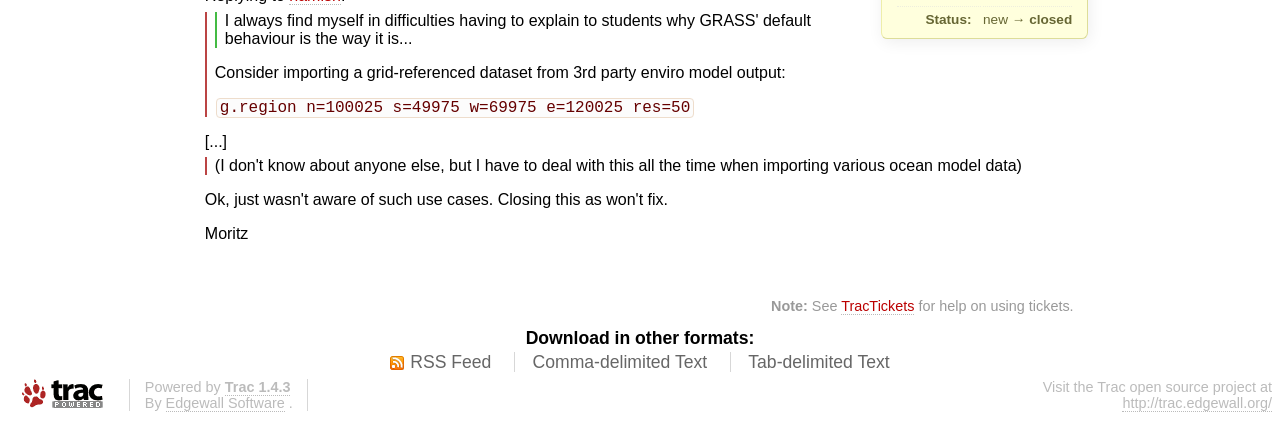Locate and provide the bounding box coordinates for the HTML element that matches this description: "RSS Feed".

[0.305, 0.834, 0.384, 0.886]